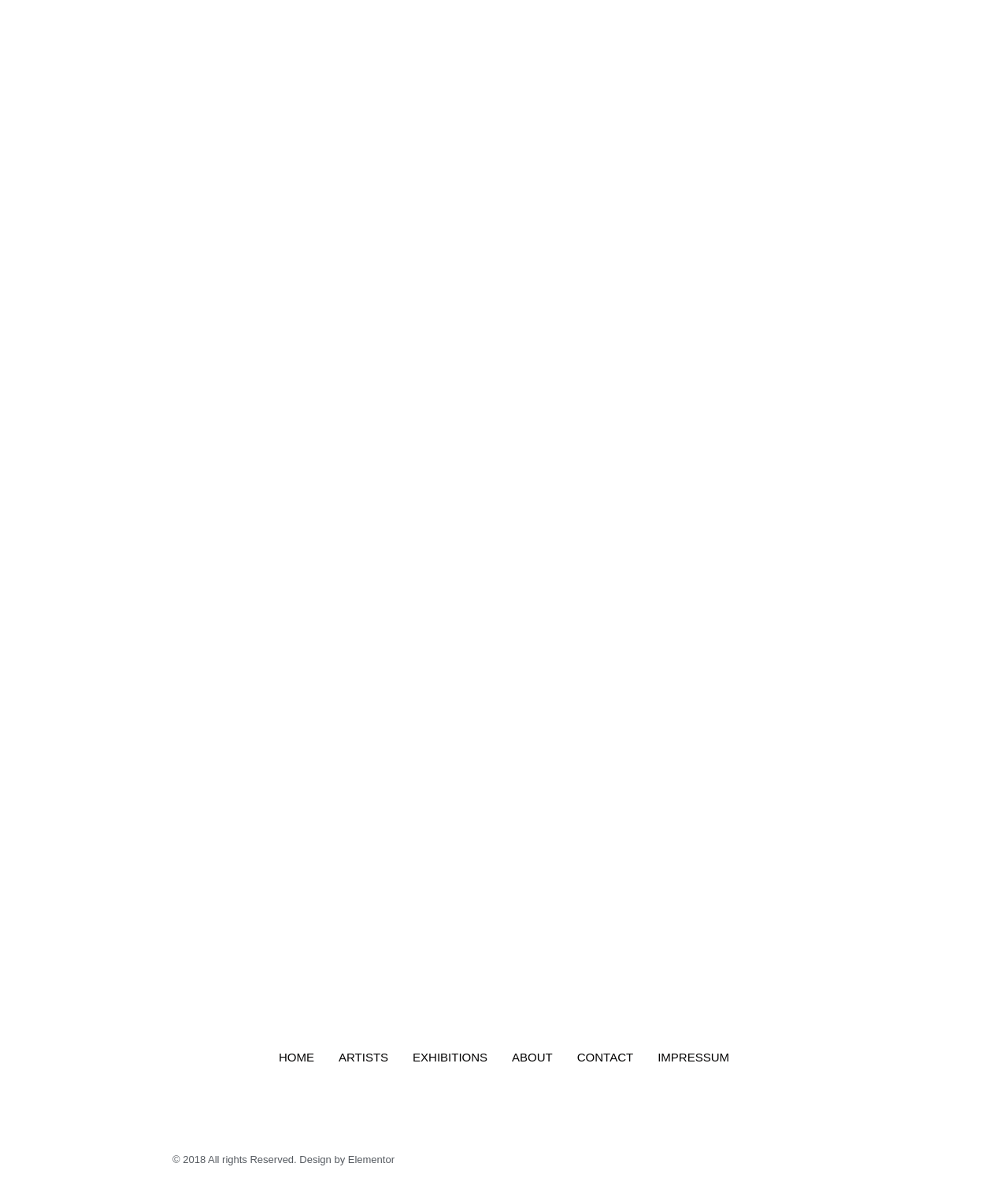Using the format (top-left x, top-left y, bottom-right x, bottom-right y), and given the element description, identify the bounding box coordinates within the screenshot: CONTACT

[0.572, 0.863, 0.628, 0.893]